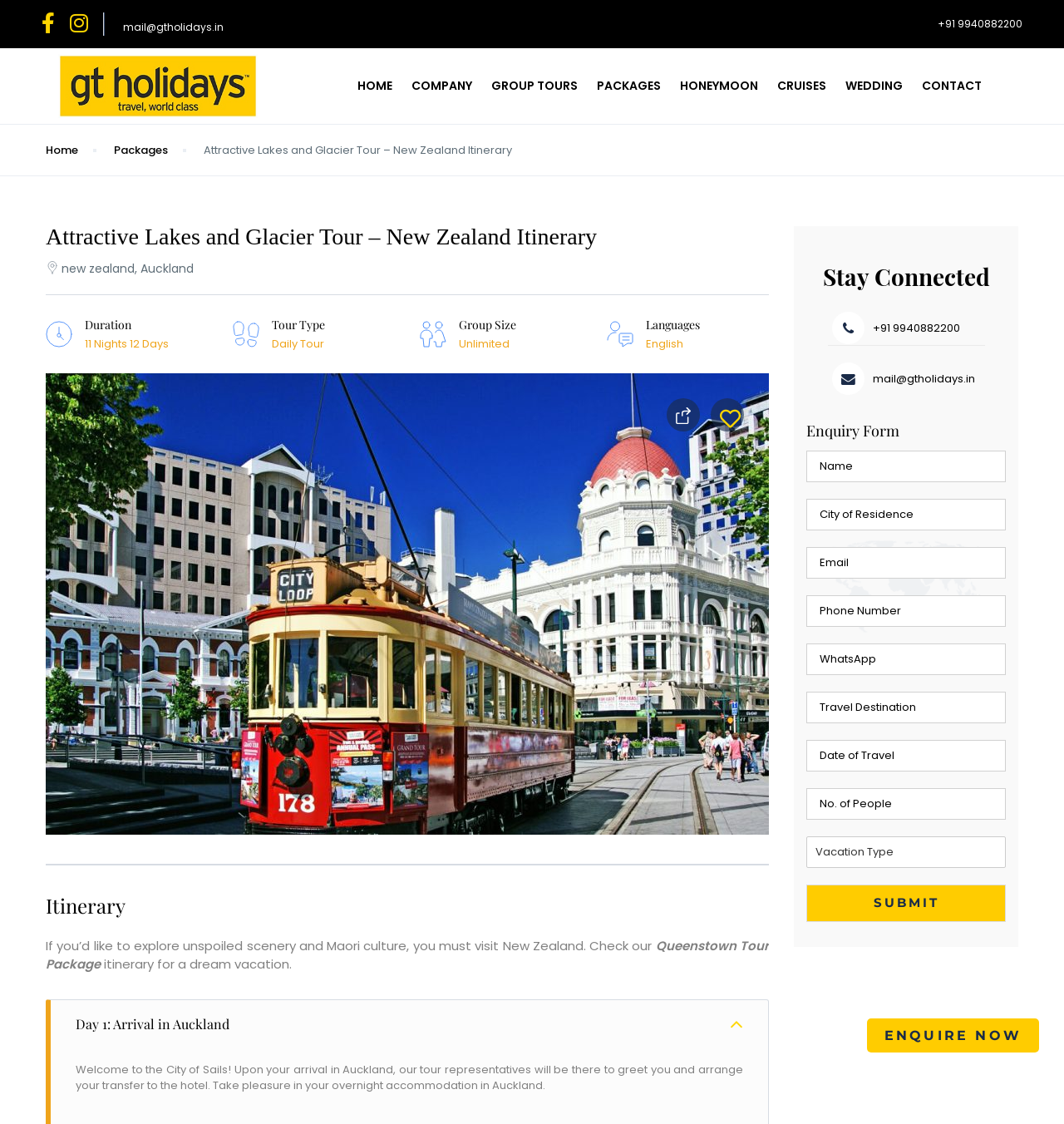Please identify the bounding box coordinates of the clickable area that will allow you to execute the instruction: "Click the 'HOME' link".

[0.328, 0.043, 0.377, 0.11]